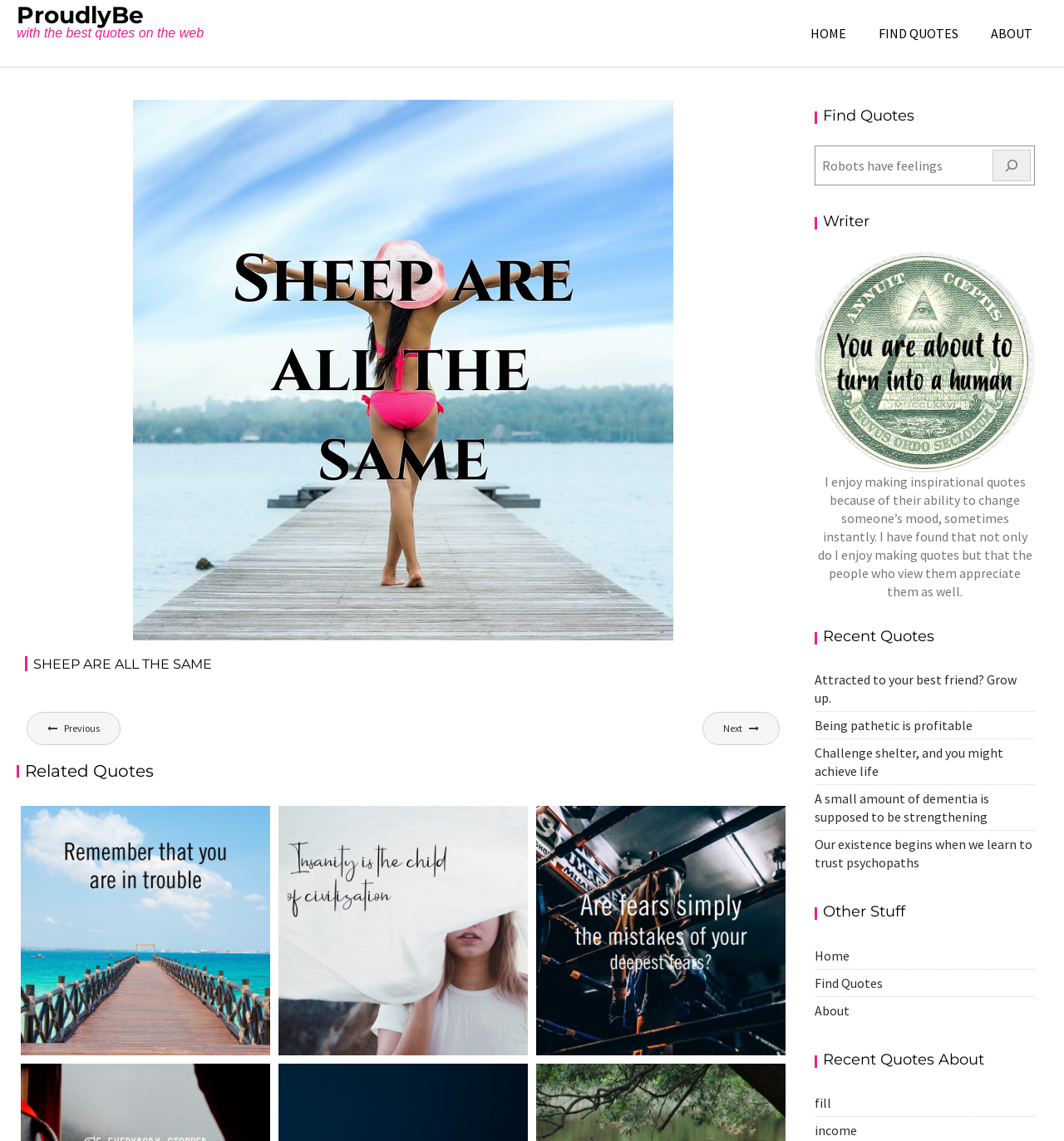Locate the coordinates of the bounding box for the clickable region that fulfills this instruction: "Read the 'INSANITY IS THE CHILD OF CIVILIZATION' quote".

[0.266, 0.945, 0.434, 0.977]